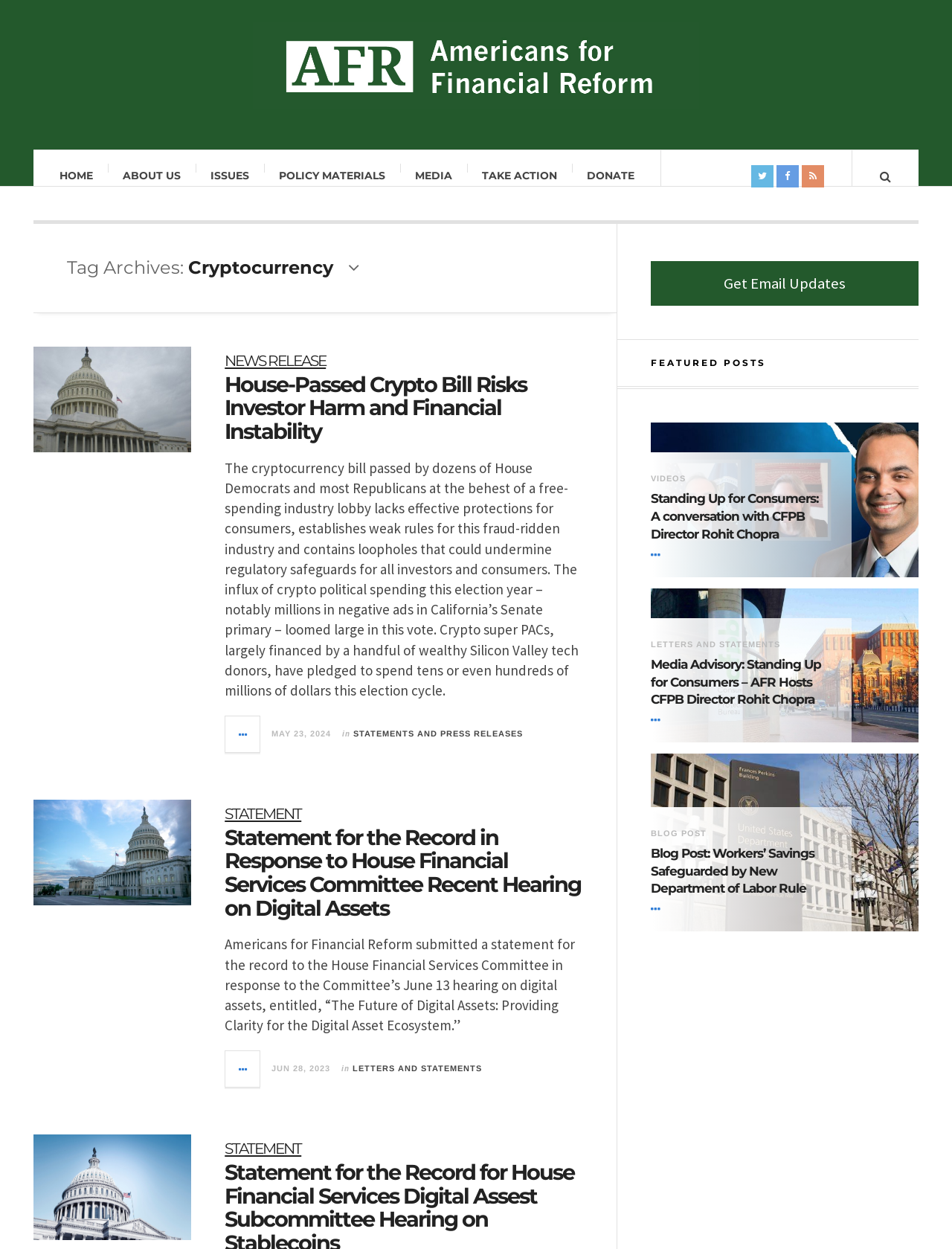Please specify the bounding box coordinates of the clickable section necessary to execute the following command: "View Standing Up for Consumers video".

[0.684, 0.392, 0.721, 0.399]